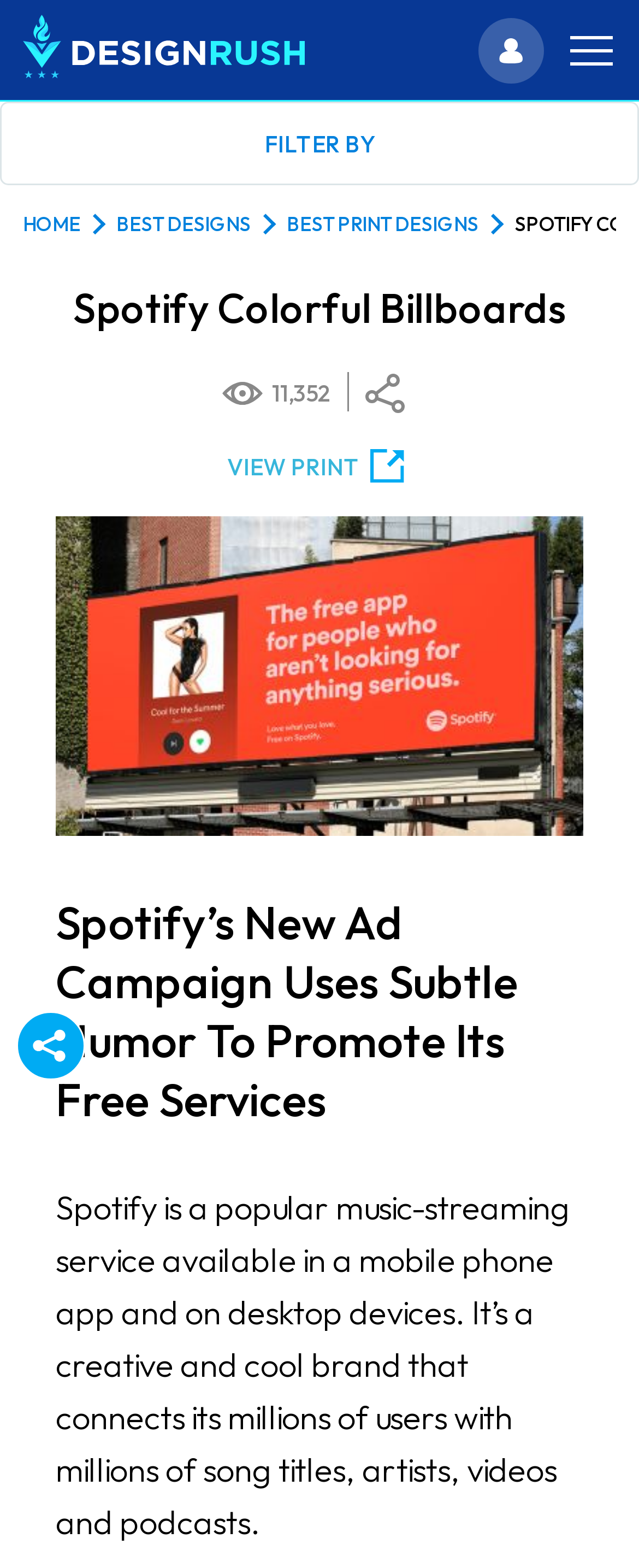Please give a concise answer to this question using a single word or phrase: 
What is the theme of the billboards?

Colorful